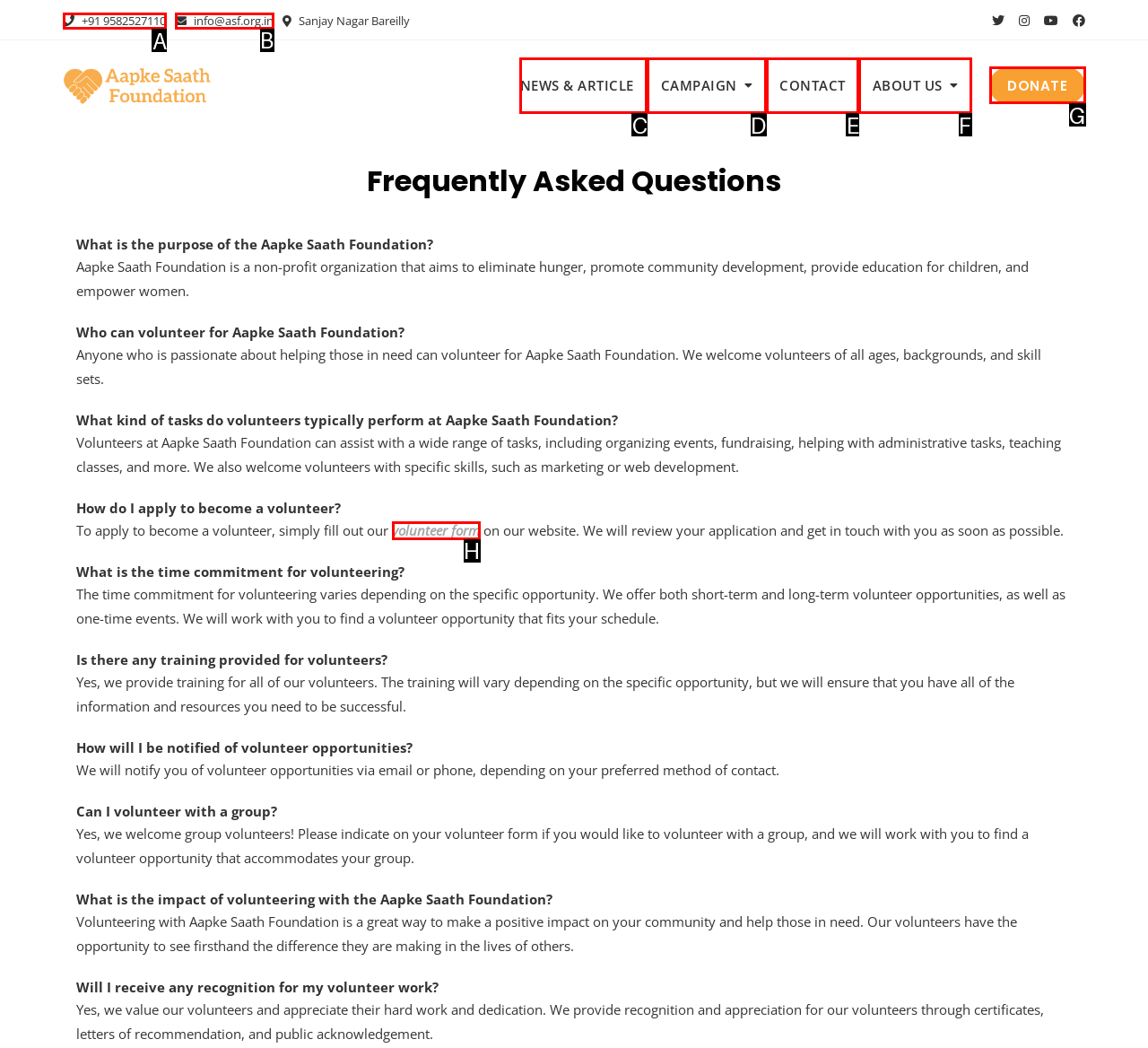For the instruction: Call the phone number, which HTML element should be clicked?
Respond with the letter of the appropriate option from the choices given.

A